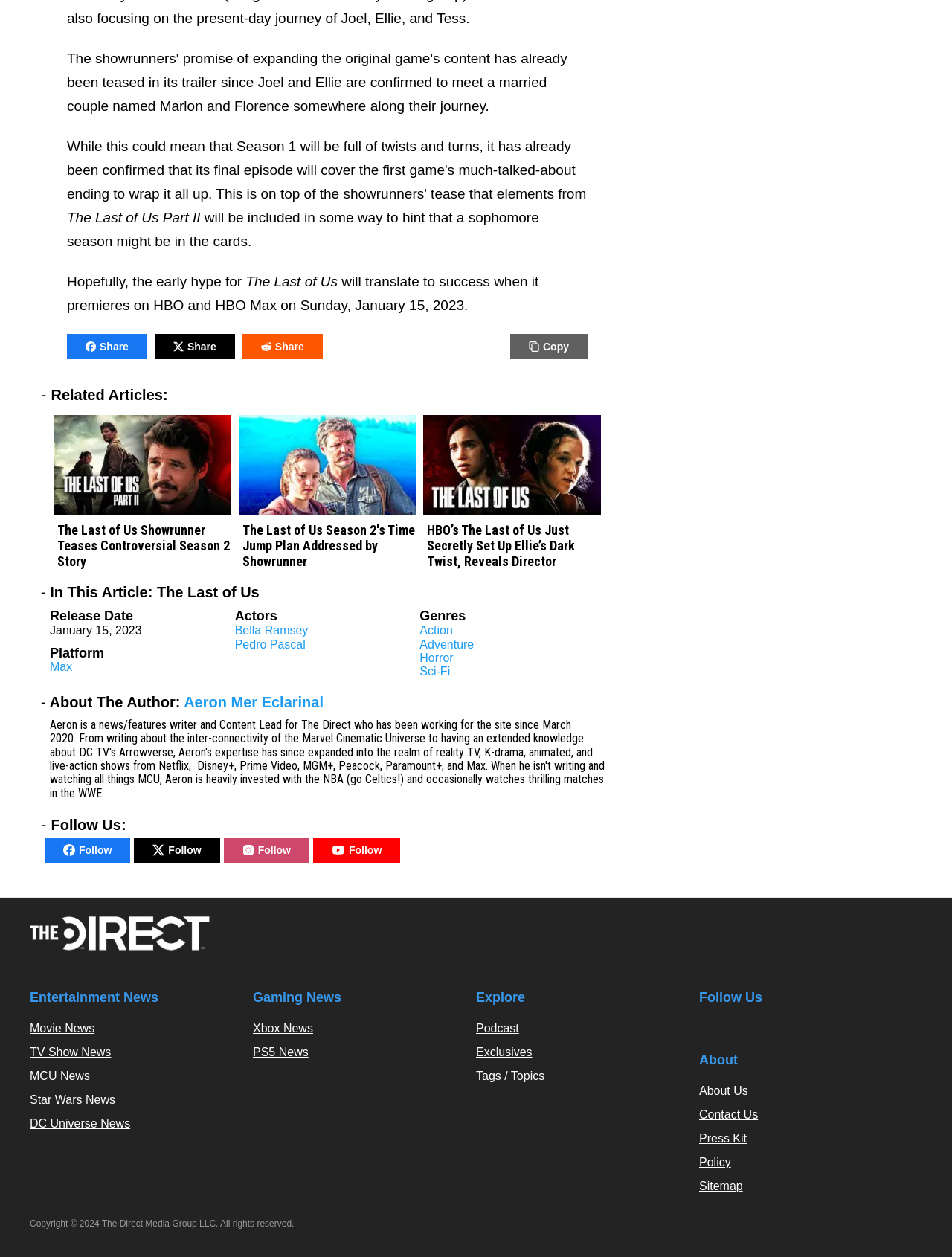Pinpoint the bounding box coordinates of the element that must be clicked to accomplish the following instruction: "Click on the 'Next Post →' link". The coordinates should be in the format of four float numbers between 0 and 1, i.e., [left, top, right, bottom].

None